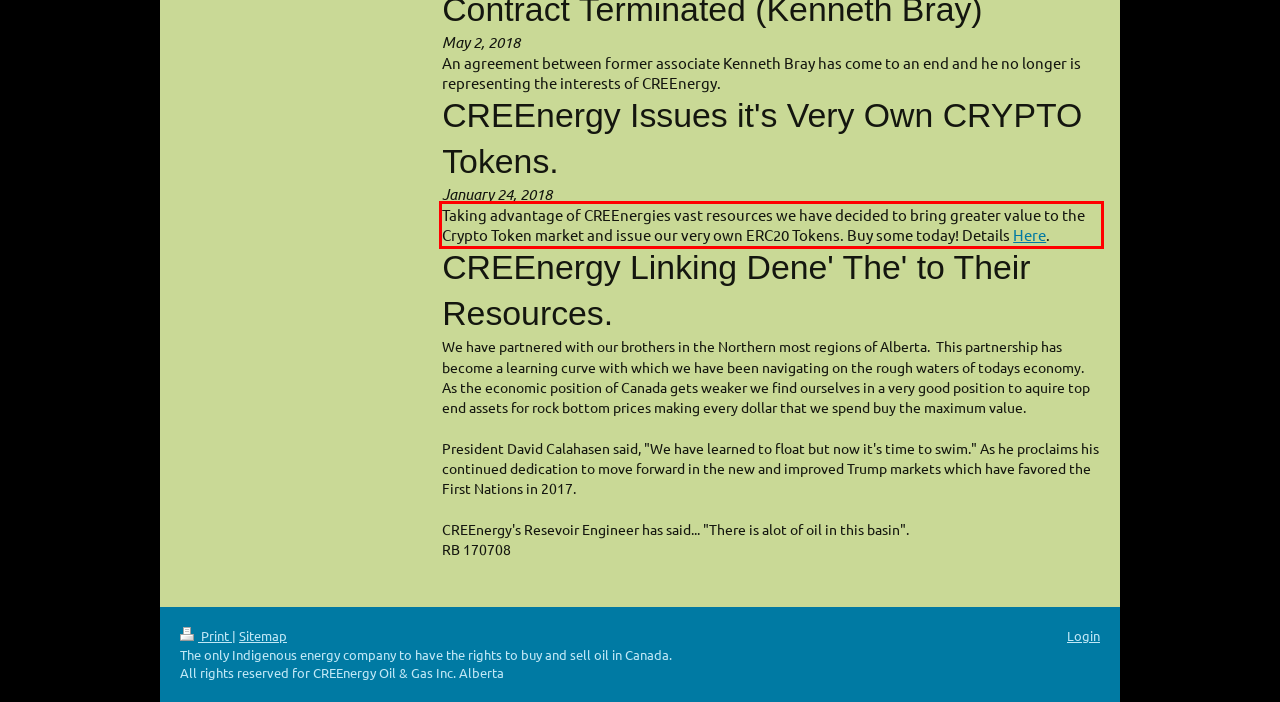You have a screenshot of a webpage where a UI element is enclosed in a red rectangle. Perform OCR to capture the text inside this red rectangle.

Taking advantage of CREEnergies vast resources we have decided to bring greater value to the Crypto Token market and issue our very own ERC20 Tokens. Buy some today! Details Here.